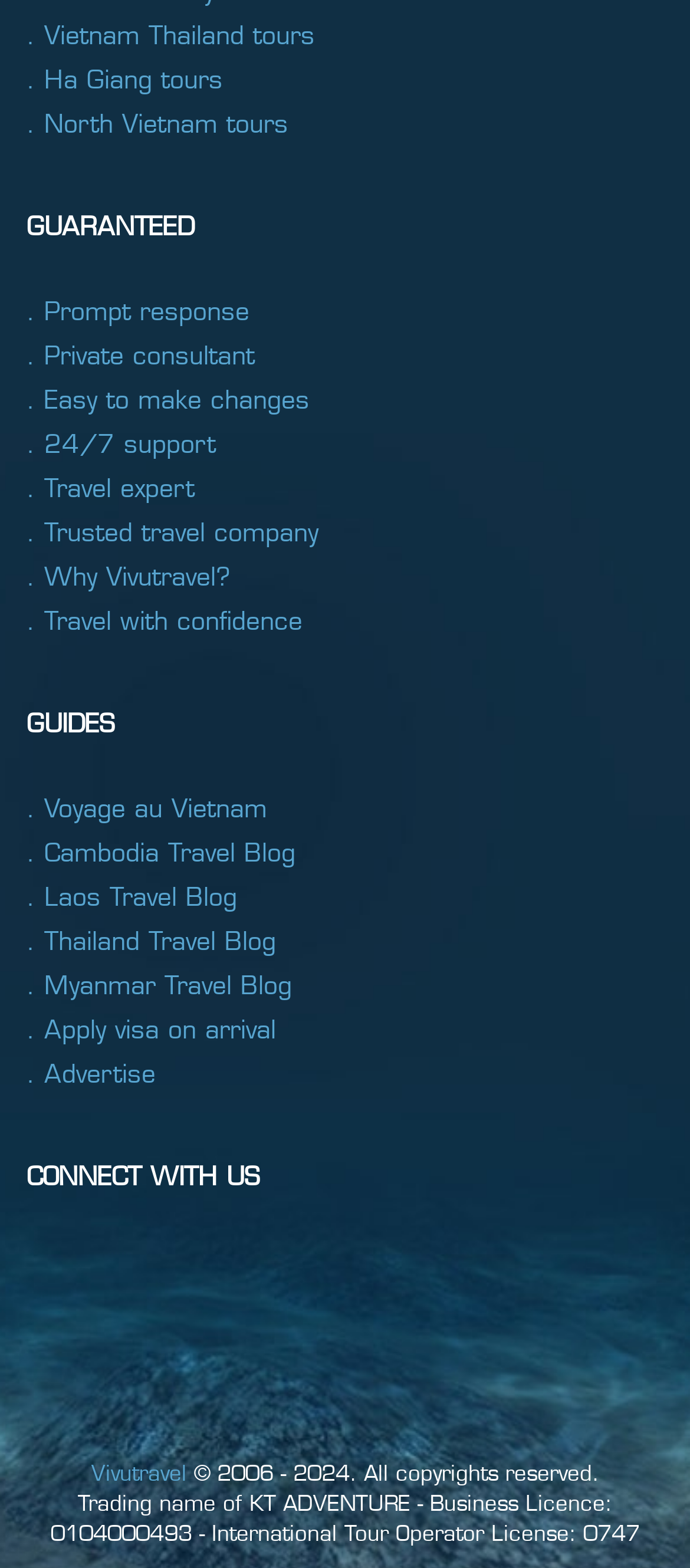Please examine the image and provide a detailed answer to the question: What social media platforms can users share content on?

The webpage has a section 'CONNECT WITH US' with links to share content on various social media platforms, including Facebook, Twitter, Youtube, Linkedin, and Instagram. These links are accompanied by images of the respective social media platforms.